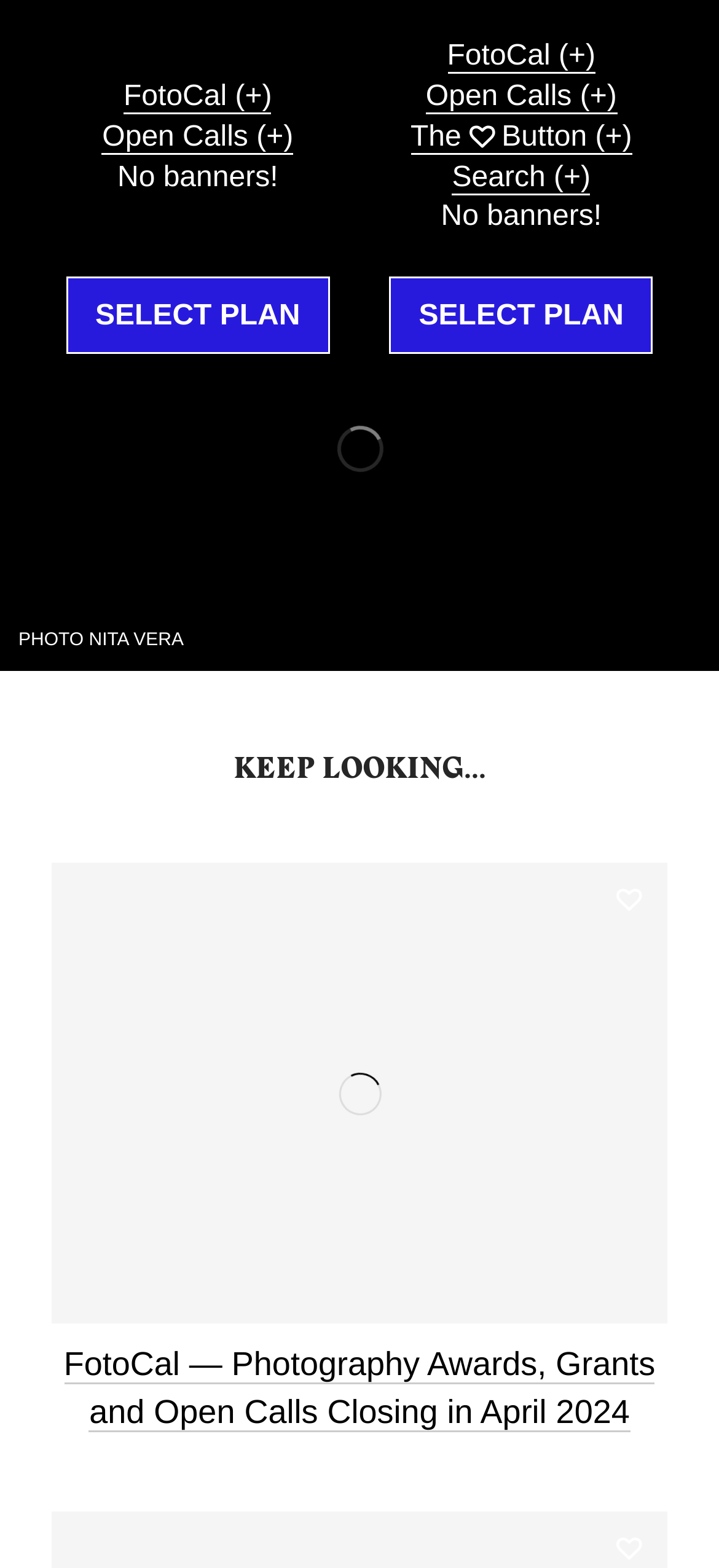How many links are in the top navigation bar?
Based on the screenshot, provide a one-word or short-phrase response.

5